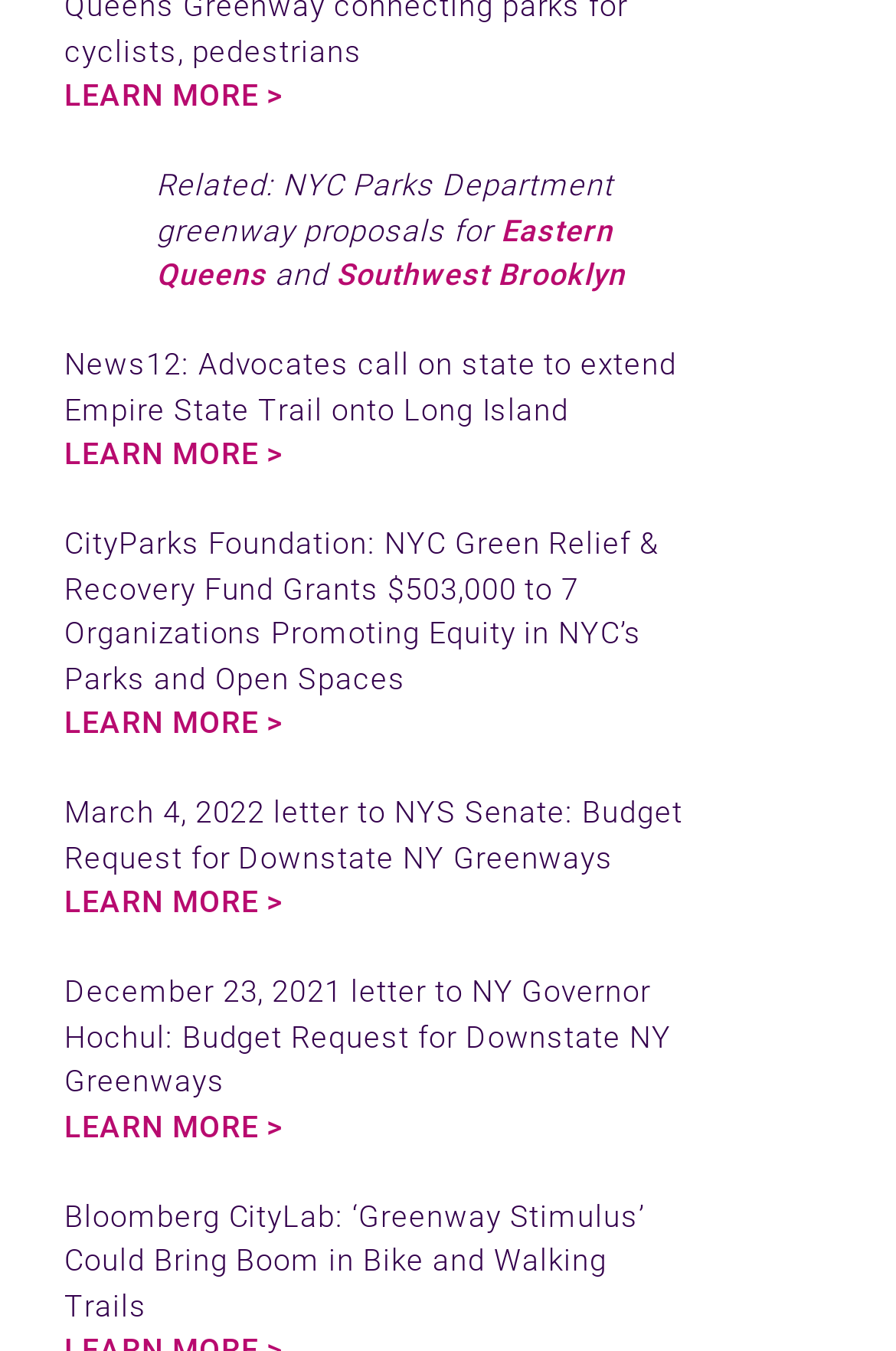Please specify the bounding box coordinates of the region to click in order to perform the following instruction: "Learn more about NYC Parks Department greenway proposals".

[0.072, 0.058, 0.317, 0.083]